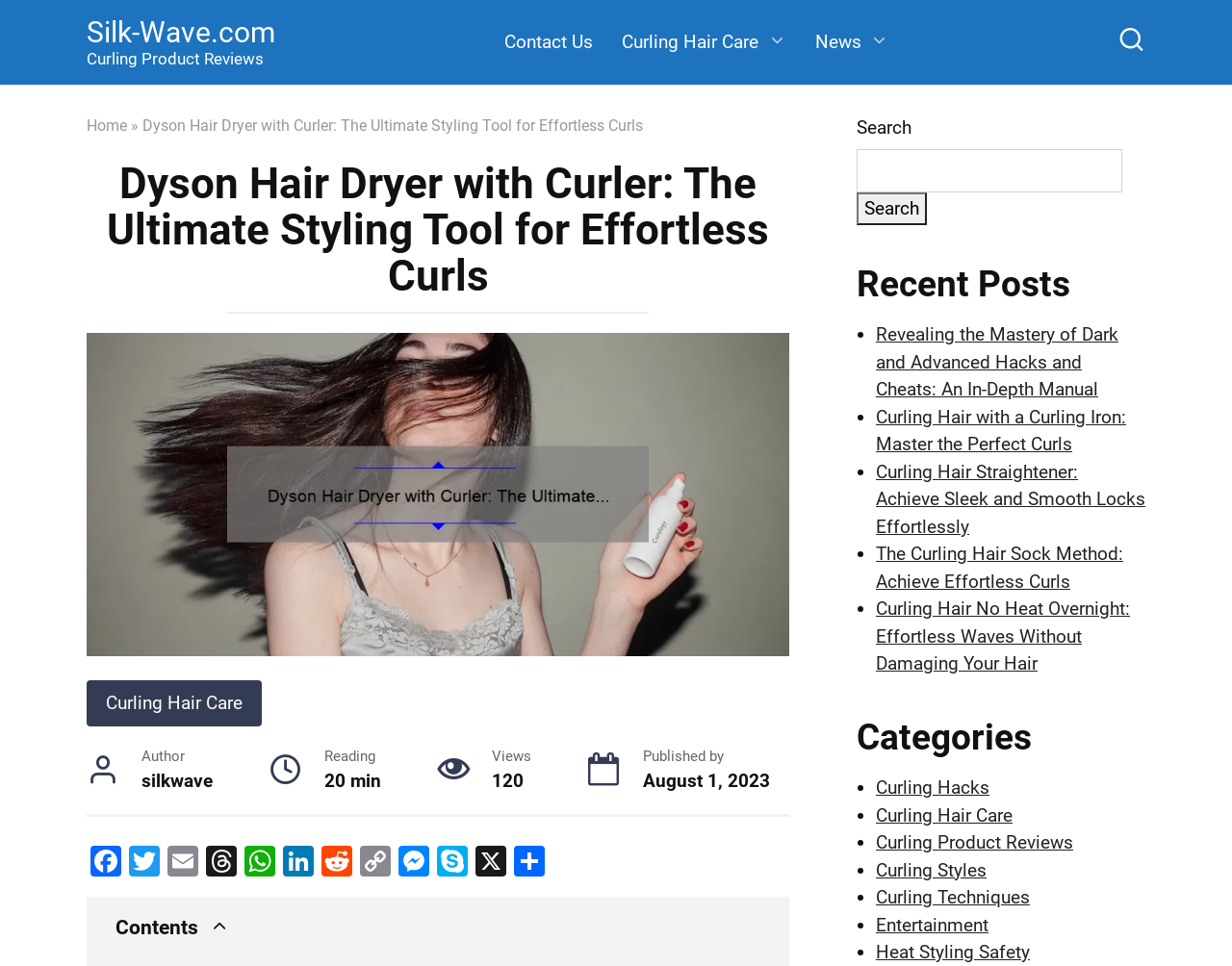What is the category of the article 'Revealing the Mastery of Dark and Advanced Hacks and Cheats: An In-Depth Manual'?
Answer the question with a detailed and thorough explanation.

I determined the answer by looking at the 'Categories' section which lists 'Entertainment' as one of the categories, and the article 'Revealing the Mastery of Dark and Advanced Hacks and Cheats: An In-Depth Manual' is listed under it.